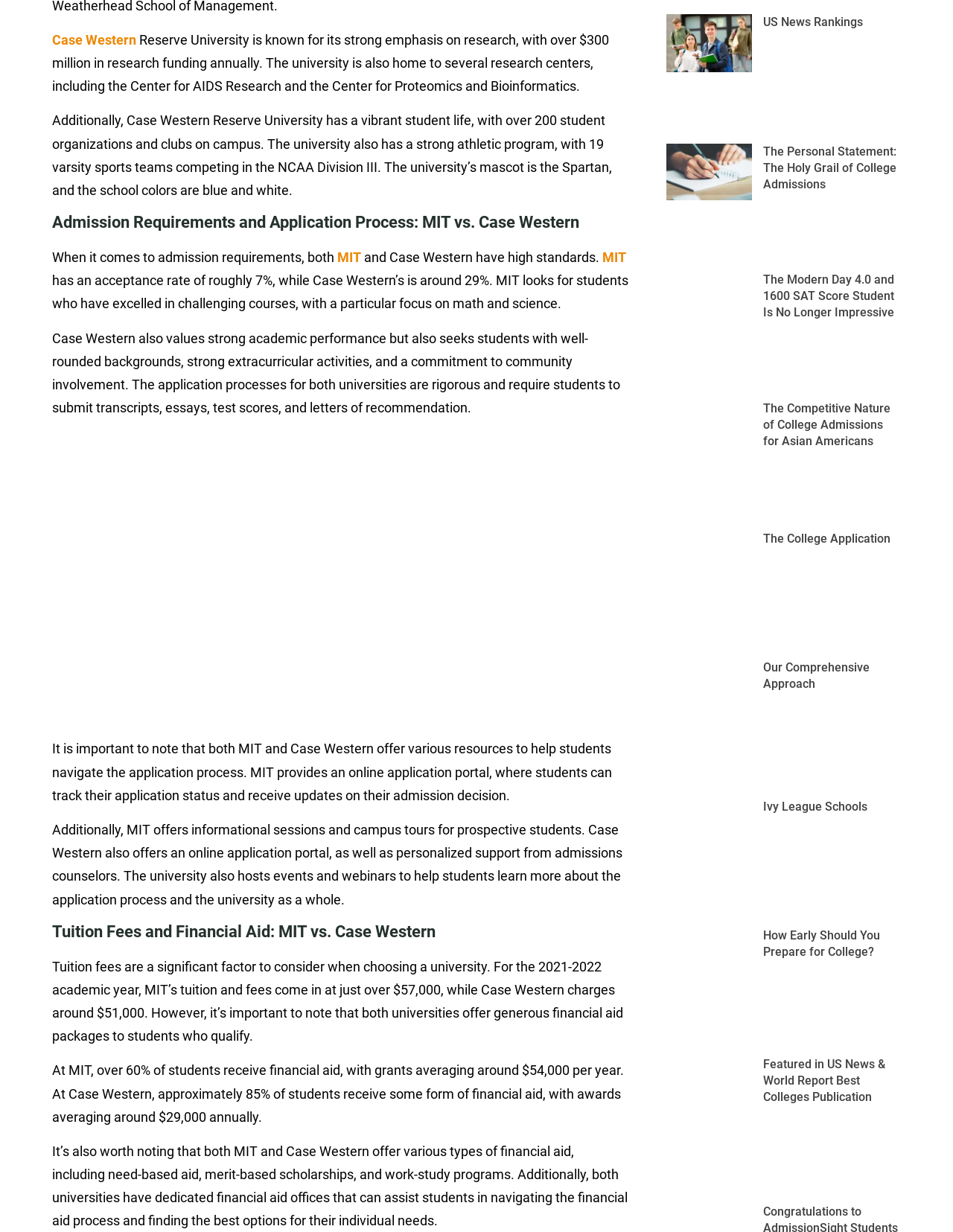Predict the bounding box coordinates of the area that should be clicked to accomplish the following instruction: "read the heading 'The Personal Statement: The Holy Grail of College Admissions'". The bounding box coordinates should consist of four float numbers between 0 and 1, i.e., [left, top, right, bottom].

[0.801, 0.117, 0.941, 0.155]